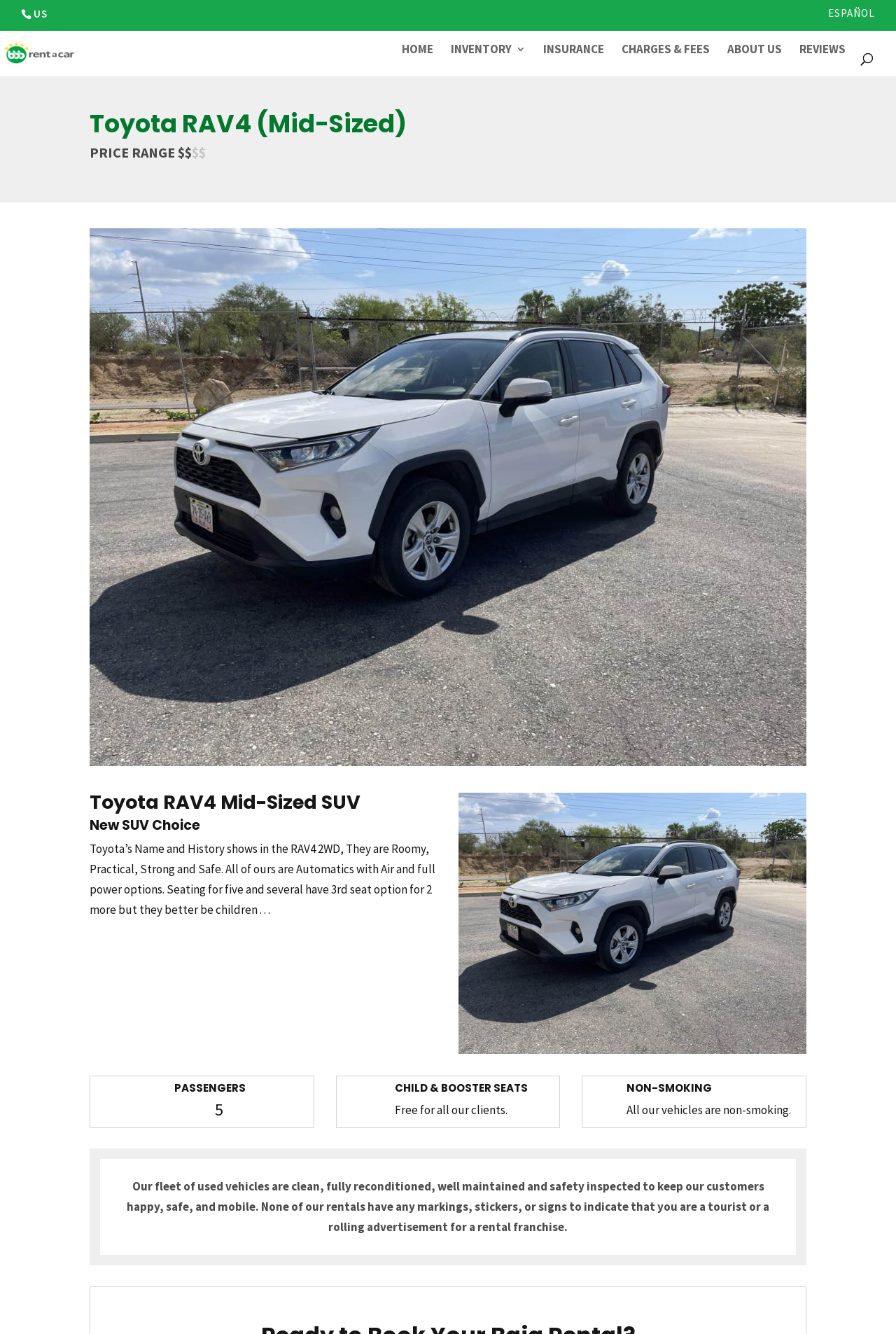Are the vehicles non-smoking?
Using the information from the image, give a concise answer in one word or a short phrase.

Yes